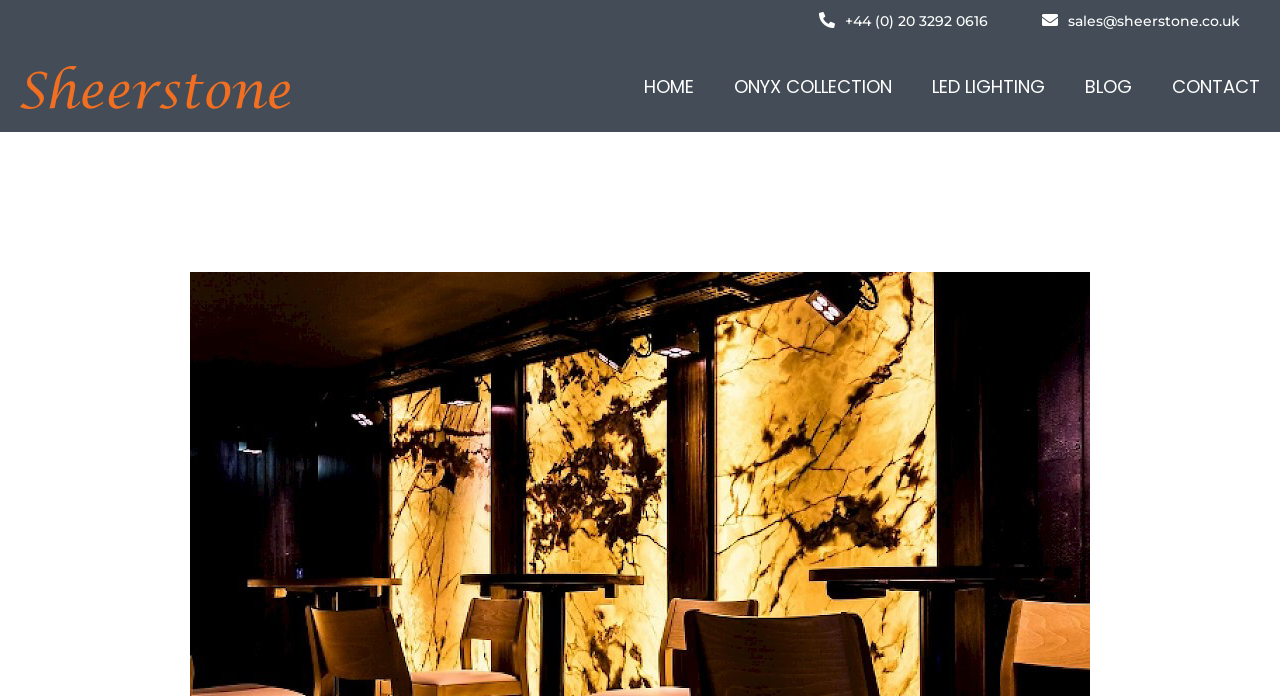Please find the bounding box coordinates (top-left x, top-left y, bottom-right x, bottom-right y) in the screenshot for the UI element described as follows: sales@sheerstone.co.uk

[0.811, 0.014, 0.969, 0.047]